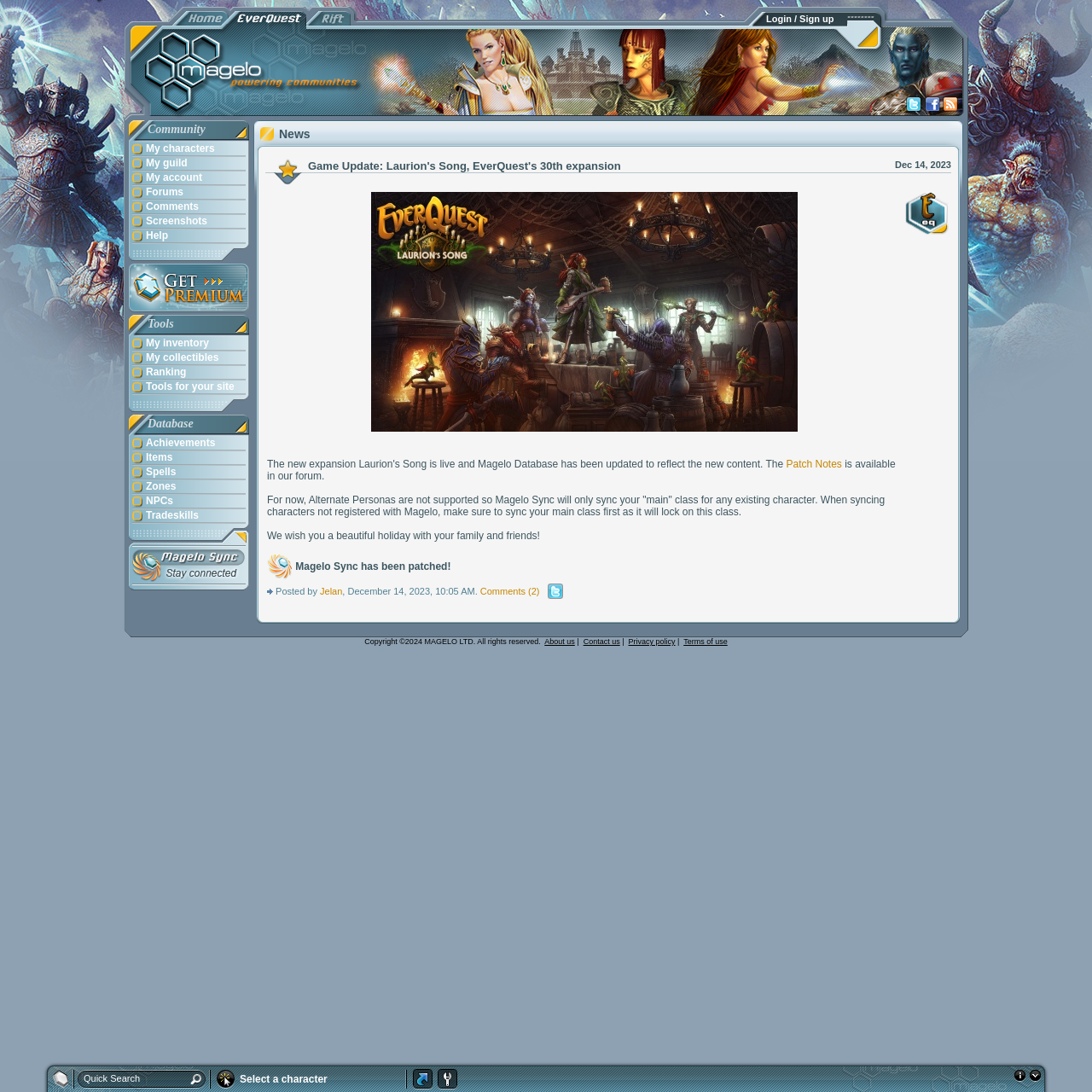Explain the webpage in detail.

This webpage is about a game update, specifically the 30th expansion of EverQuest, titled "Laurion's Song". The page is divided into several sections. At the top, there are multiple links to various parts of the website, including "Community", "My characters", "Forums", and "Help". Below these links, there are two sections: "Tools" and "Database", each with their own set of links.

The main content of the page is a news article about the game update. The article is accompanied by two small images on the left side. The text describes the update, including the availability of patch notes in the forum, and some notes about syncing characters. The article also includes a holiday greeting and a mention of a patch to Magelo Sync.

Below the article, there is a section with information about the post, including the author, date, and time, as well as links to comments and sharing on Twitter.

At the bottom of the page, there is a copyright notice, followed by links to "About us", "Contact us", "Privacy policy", and "Terms of use". There is also a quick search box and a dropdown menu to select a character.